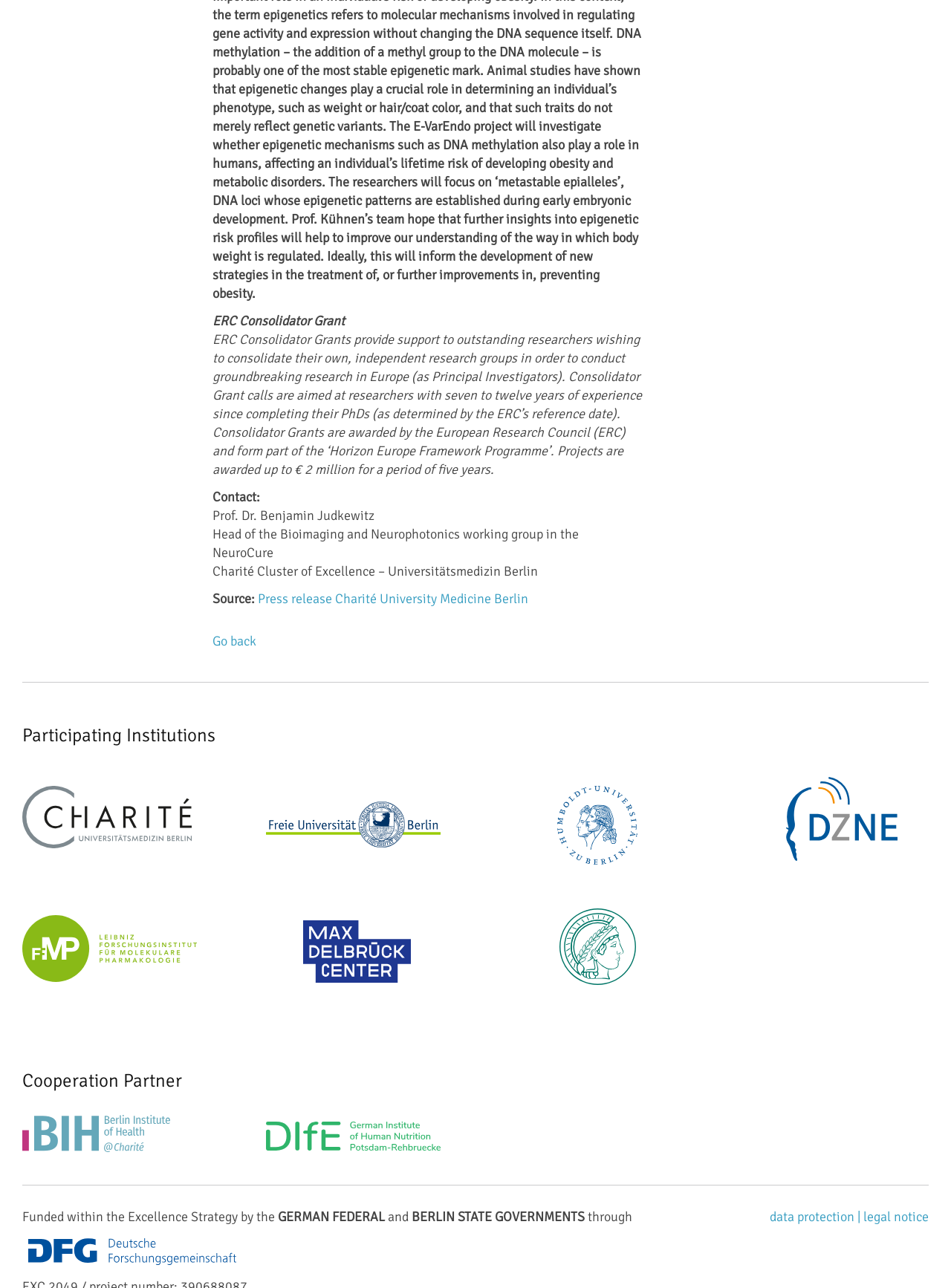Provide the bounding box coordinates for the UI element that is described by this text: "Go back". The coordinates should be in the form of four float numbers between 0 and 1: [left, top, right, bottom].

[0.223, 0.492, 0.27, 0.504]